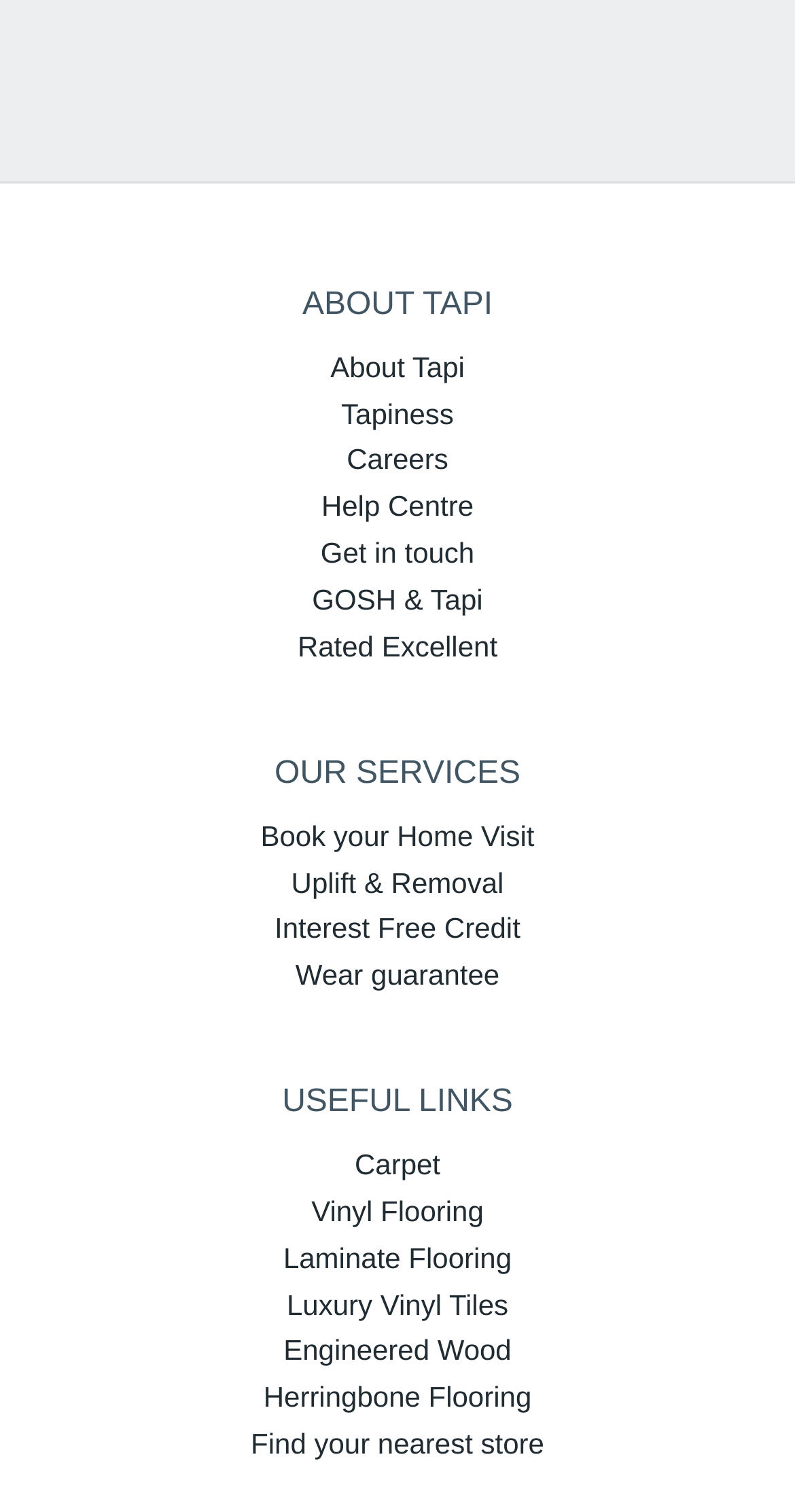Predict the bounding box of the UI element that fits this description: "No Comments".

None